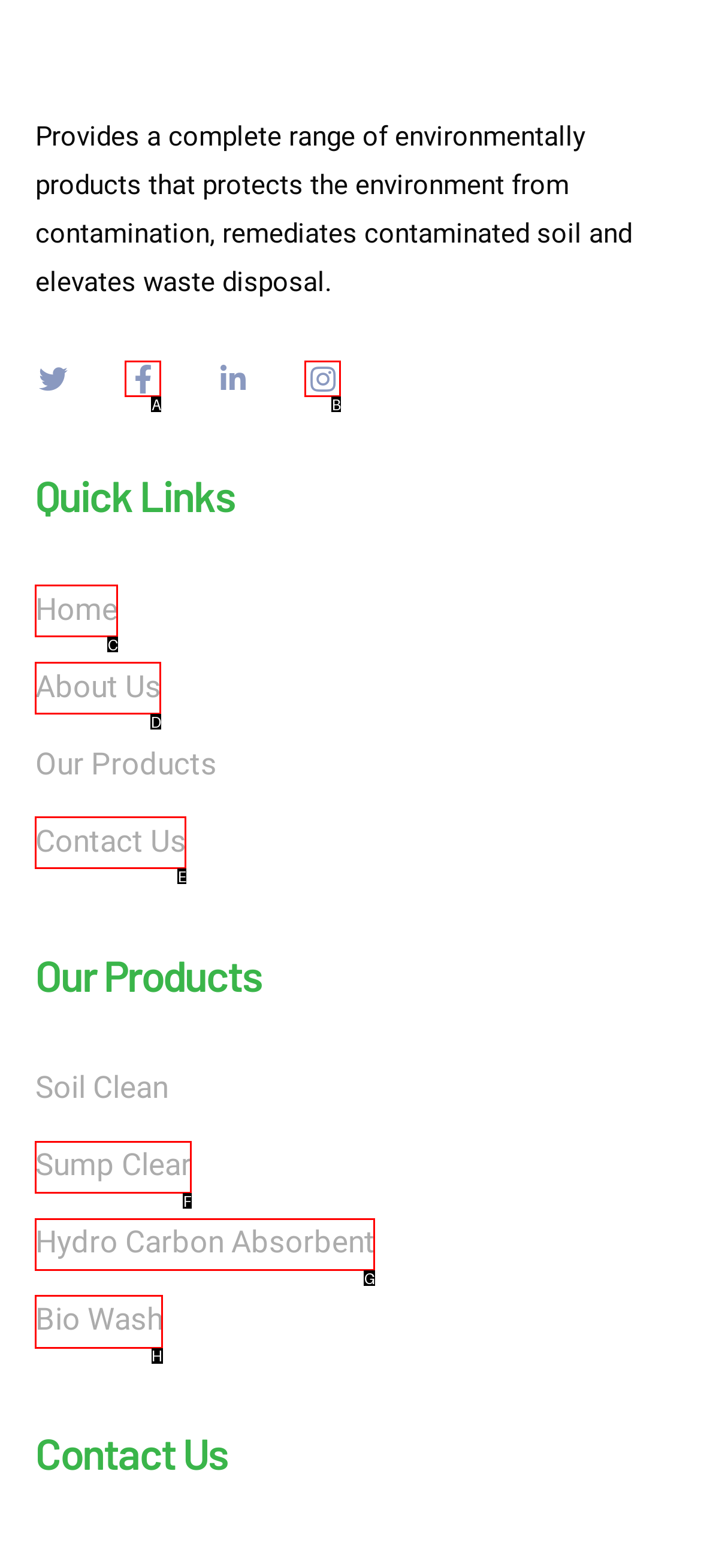Identify the correct HTML element to click to accomplish this task: Check the Bio Wash product
Respond with the letter corresponding to the correct choice.

H